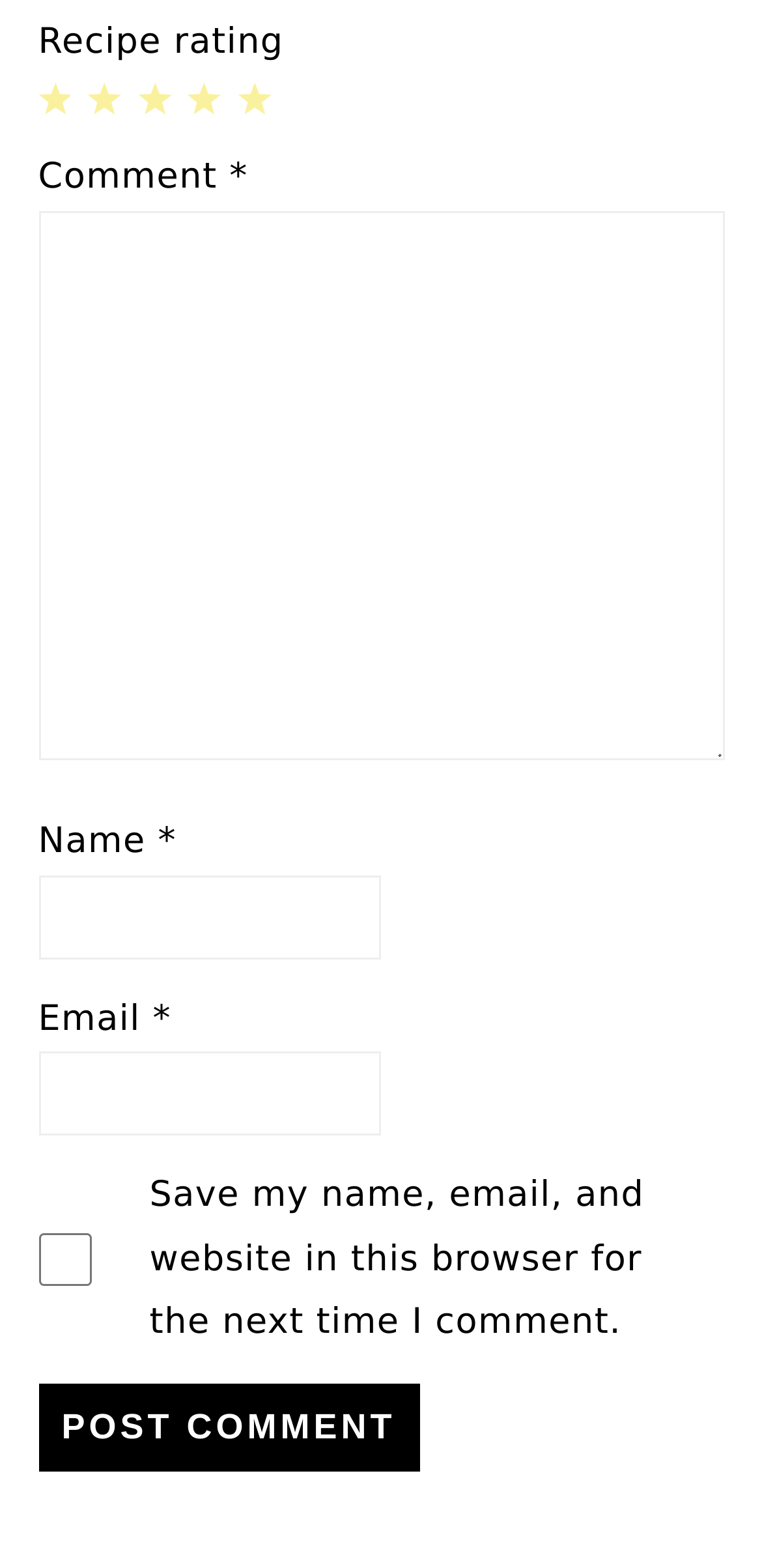Indicate the bounding box coordinates of the element that must be clicked to execute the instruction: "Write a comment". The coordinates should be given as four float numbers between 0 and 1, i.e., [left, top, right, bottom].

[0.05, 0.134, 0.95, 0.485]